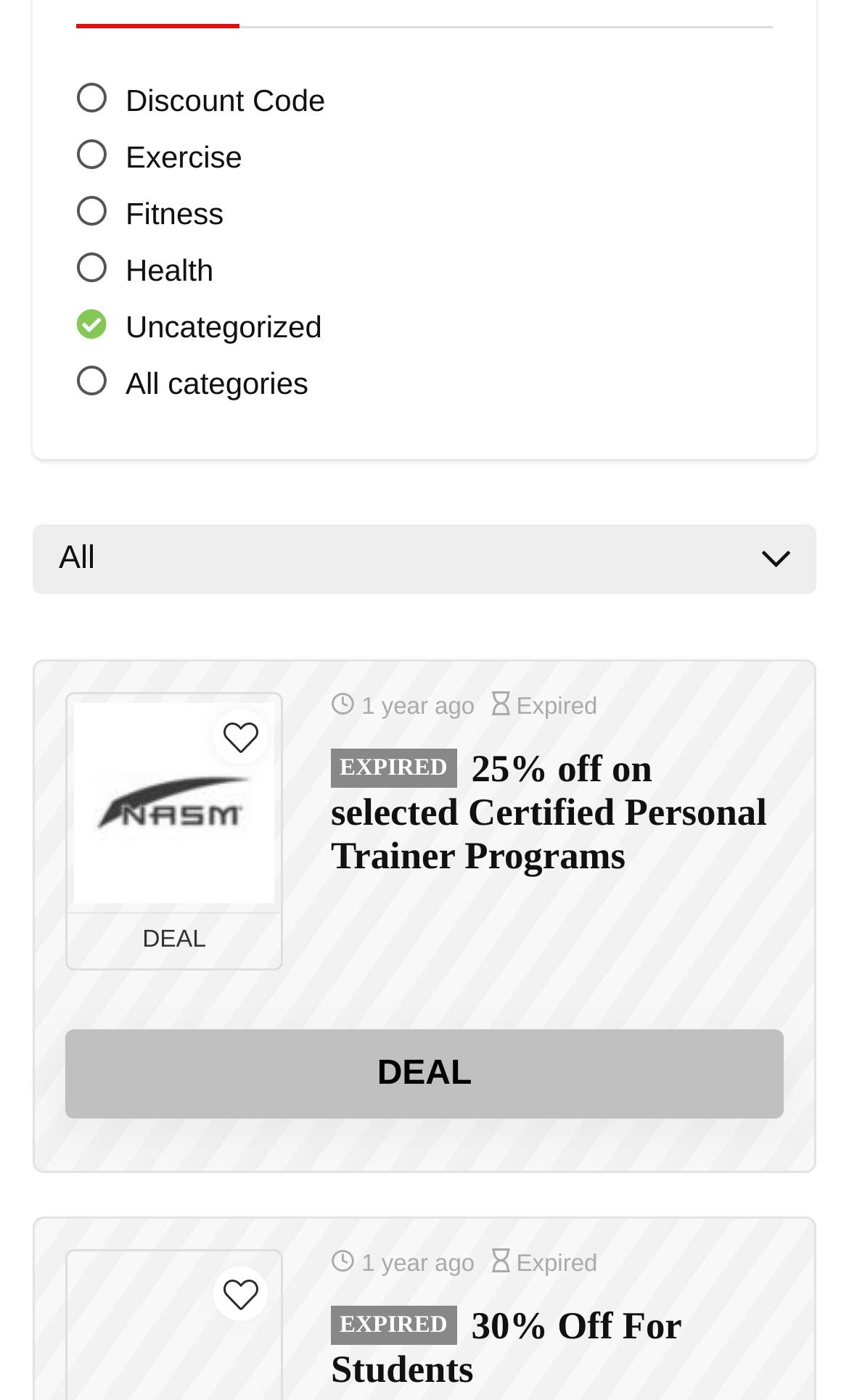What is the category of the first link?
Answer the question with just one word or phrase using the image.

Discount Code